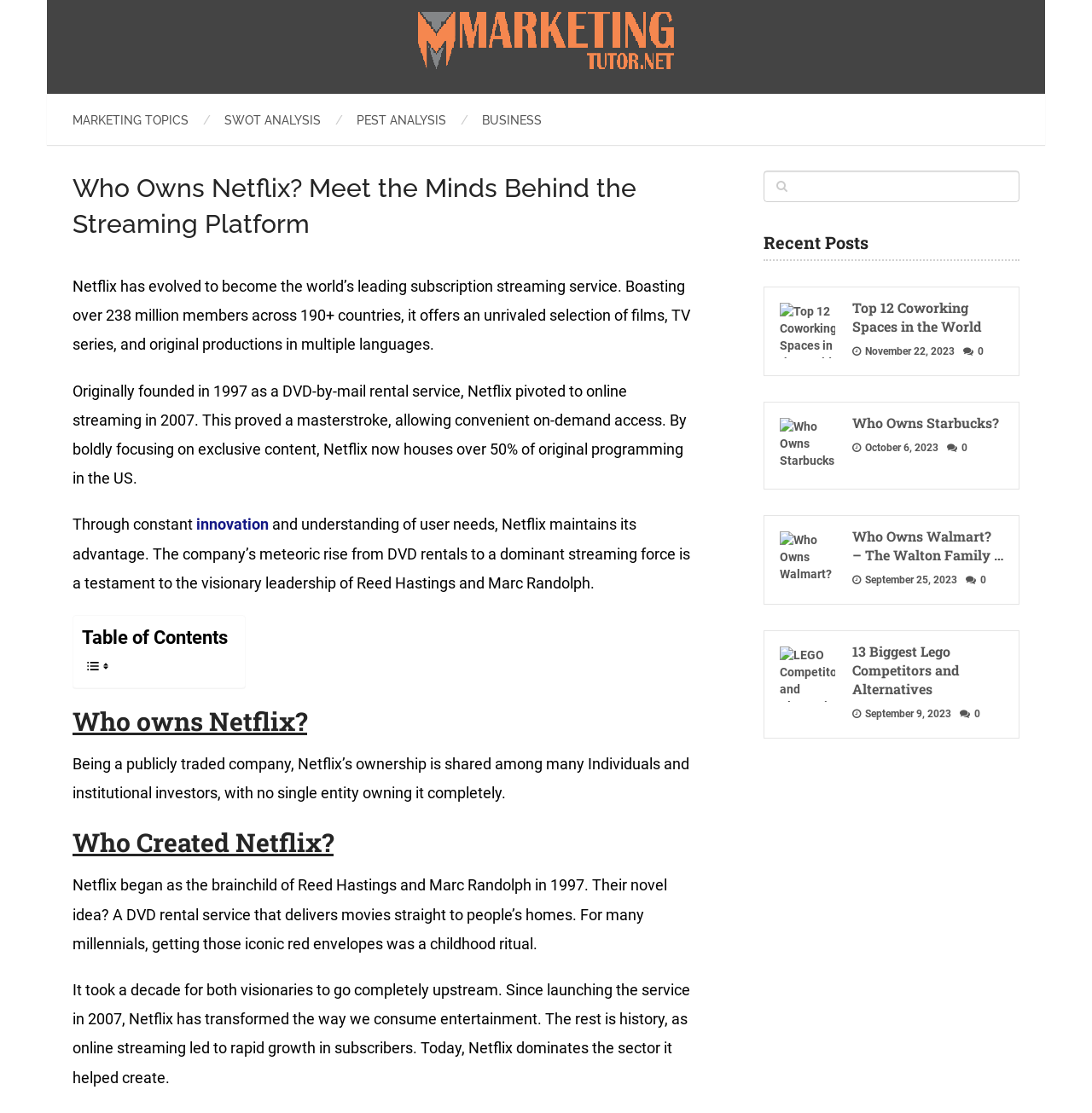Produce an elaborate caption capturing the essence of the webpage.

The webpage is about the history and ownership of Netflix, a popular streaming platform. At the top, there is a heading "Who Owns Netflix? Meet the Minds Behind the Streaming Platform" followed by a link to "Marketing Tutor" with an associated image. Below this, there are four links to different topics: "MARKETING TOPICS", "SWOT ANALYSIS", "PEST ANALYSIS", and "BUSINESS".

The main content of the page is divided into sections. The first section describes the evolution of Netflix from a DVD-by-mail rental service to a leading subscription streaming service, offering a wide range of films, TV series, and original productions. This section consists of three paragraphs of text.

Below this, there is a table of contents with two small images. The next section is titled "Who owns Netflix?" and explains that the company is publicly traded, with no single entity owning it completely. This is followed by a section titled "Who Created Netflix?" which tells the story of how Reed Hastings and Marc Randolph founded the company in 1997.

On the right side of the page, there is a complementary section with a search box and a heading "Recent Posts". Below this, there are three recent posts with images, links, and dates. The posts are about coworking spaces, Starbucks, and Walmart.

Overall, the webpage provides information about the history and ownership of Netflix, as well as some related topics, and includes several images and links to other articles.